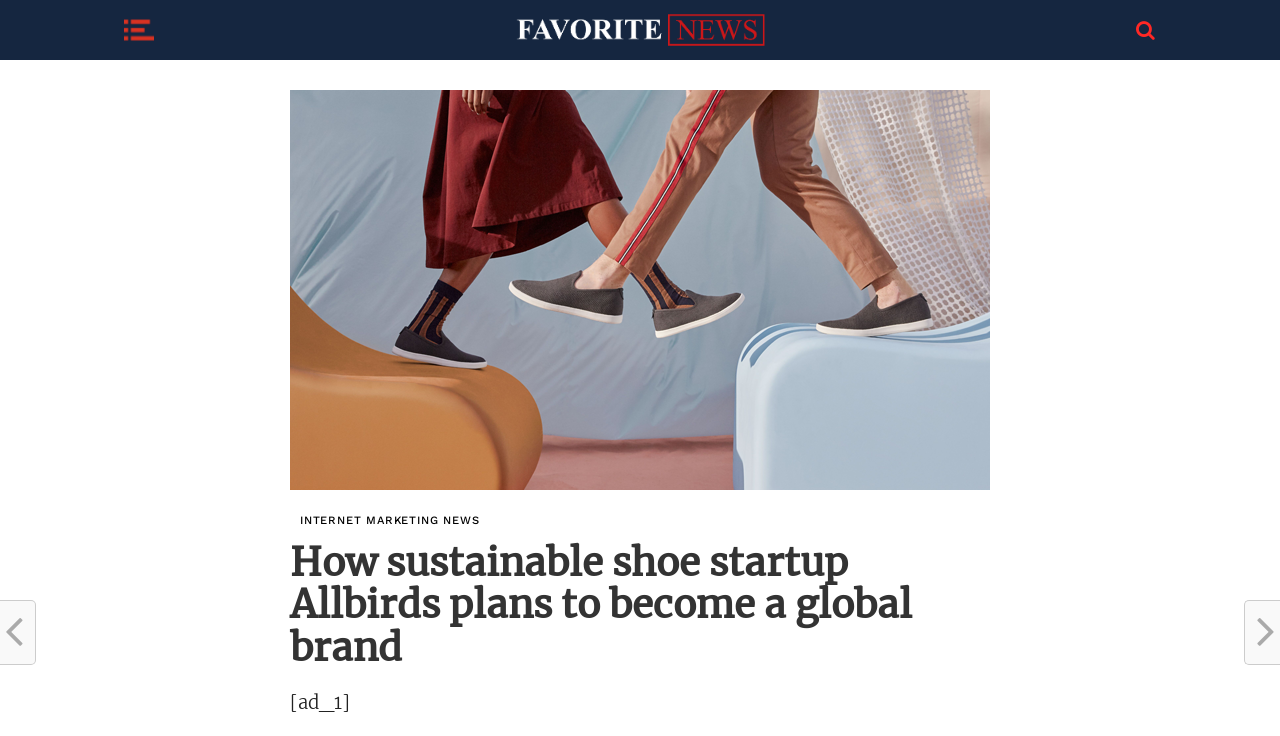What is the name of the startup mentioned in the article?
Based on the image, give a one-word or short phrase answer.

Allbirds